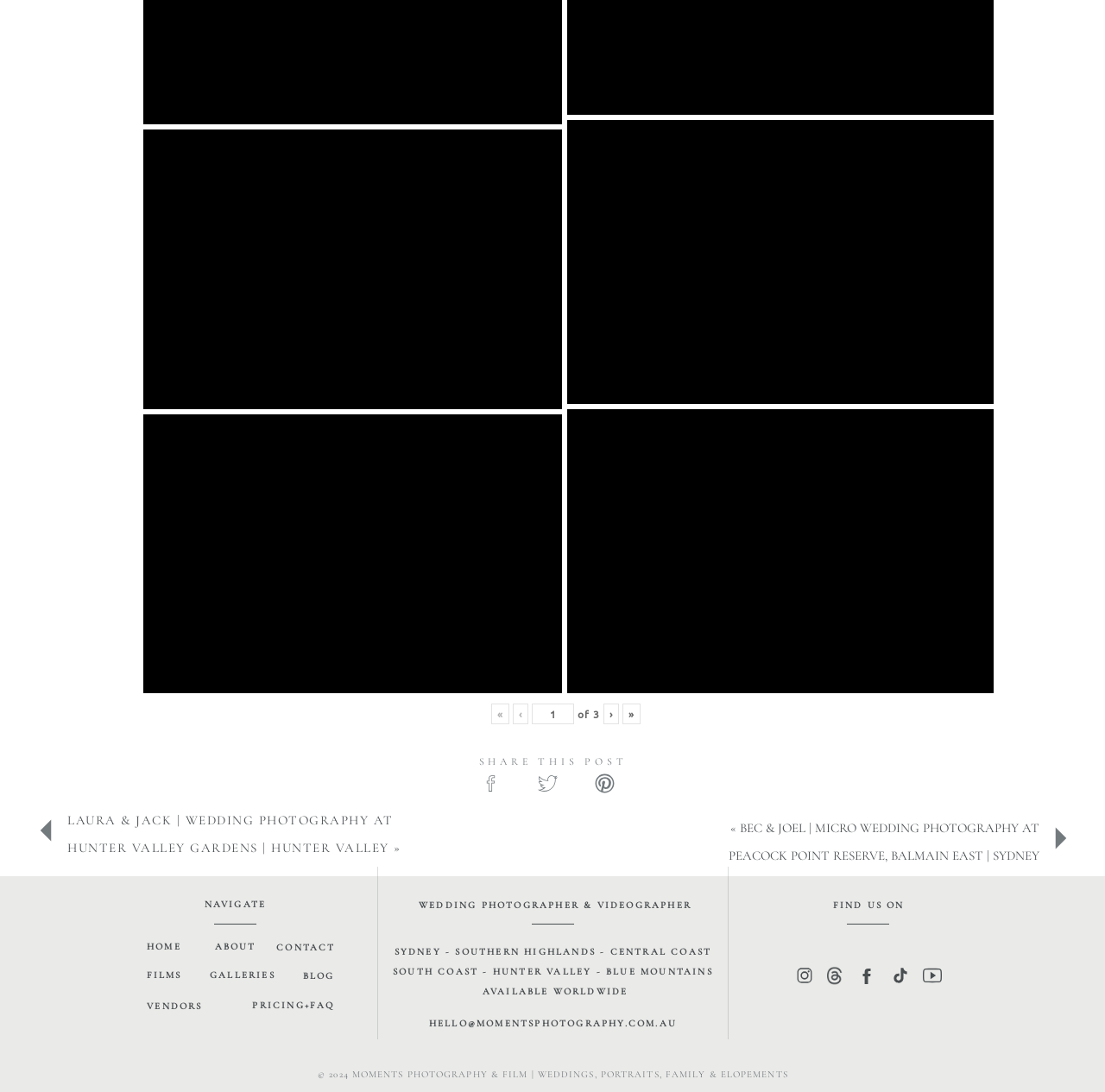Using the description "›", locate and provide the bounding box of the UI element.

[0.546, 0.644, 0.56, 0.663]